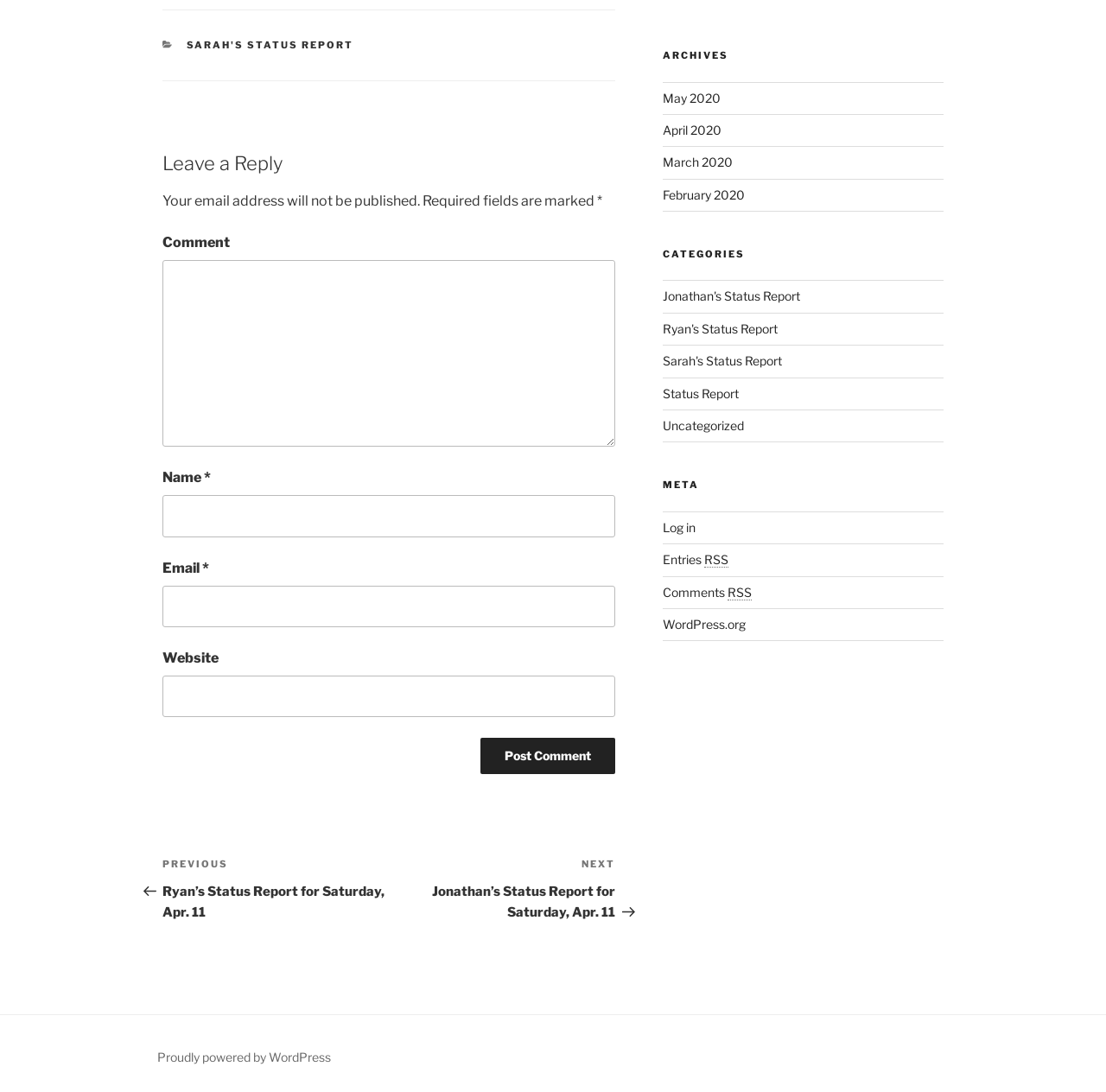Locate the bounding box for the described UI element: "Proudly powered by WordPress". Ensure the coordinates are four float numbers between 0 and 1, formatted as [left, top, right, bottom].

[0.142, 0.961, 0.299, 0.974]